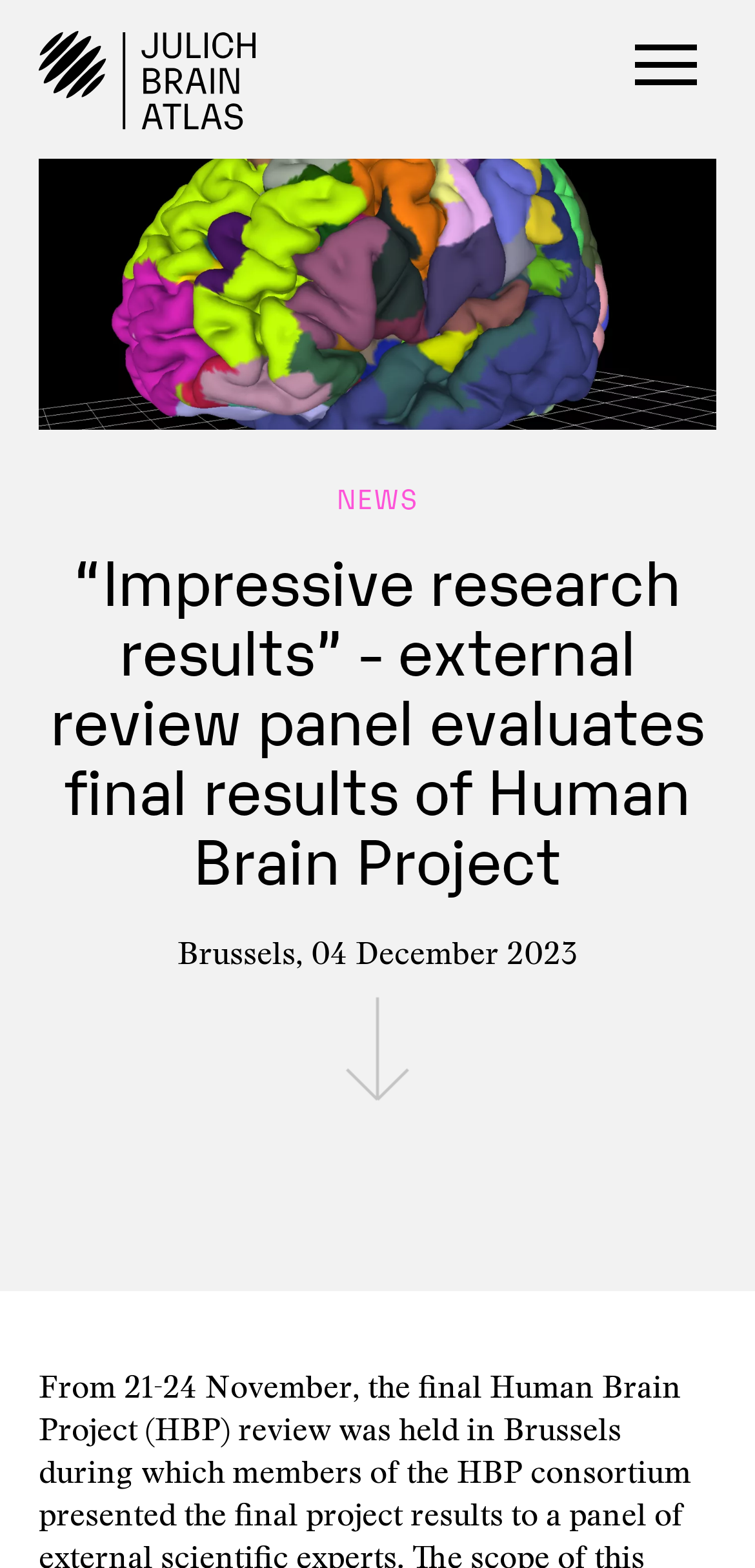Please provide a short answer using a single word or phrase for the question:
How many images are on the webpage?

3